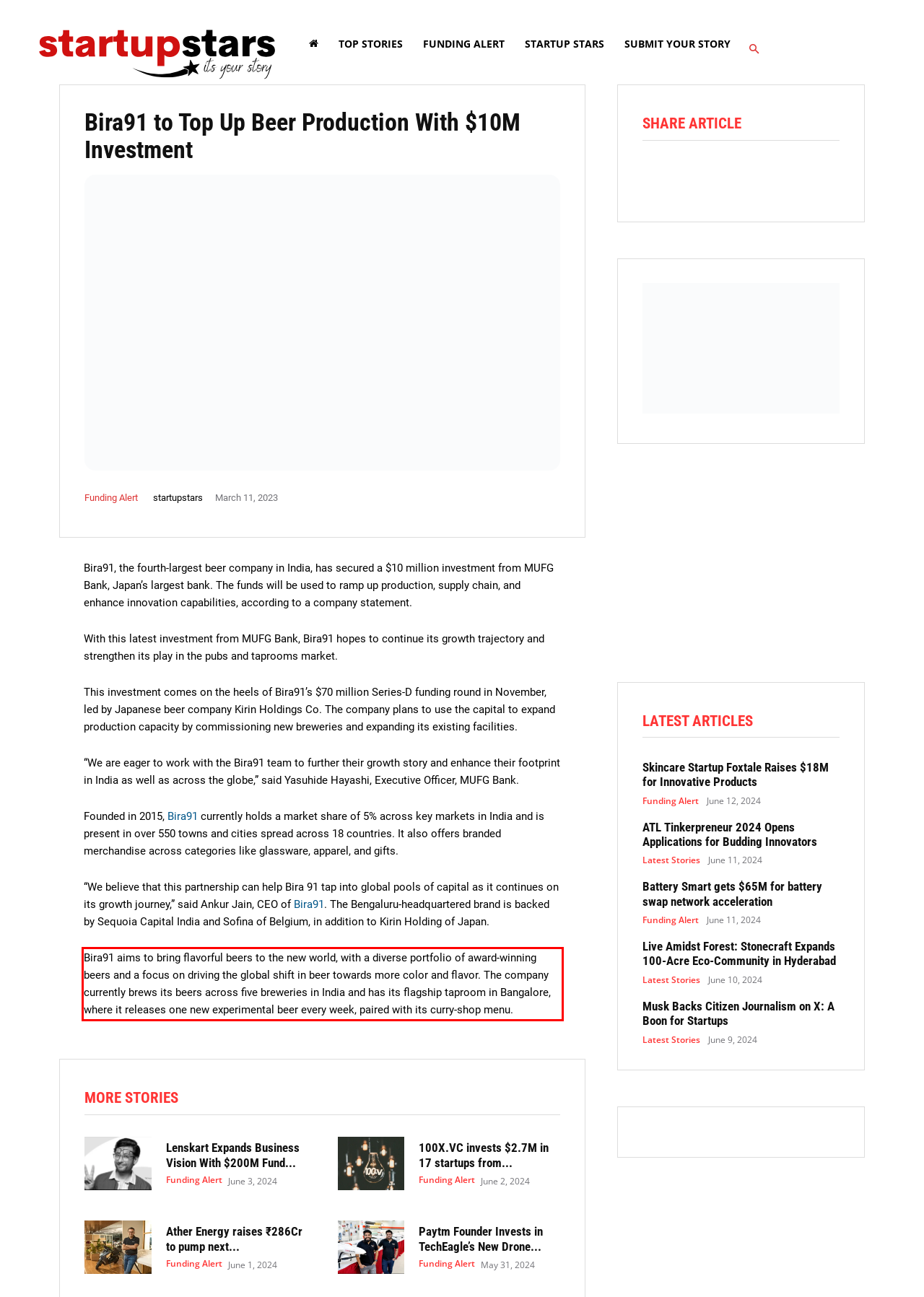You are given a screenshot showing a webpage with a red bounding box. Perform OCR to capture the text within the red bounding box.

Bira91 aims to bring flavorful beers to the new world, with a diverse portfolio of award-winning beers and a focus on driving the global shift in beer towards more color and flavor. The company currently brews its beers across five breweries in India and has its flagship taproom in Bangalore, where it releases one new experimental beer every week, paired with its curry-shop menu.